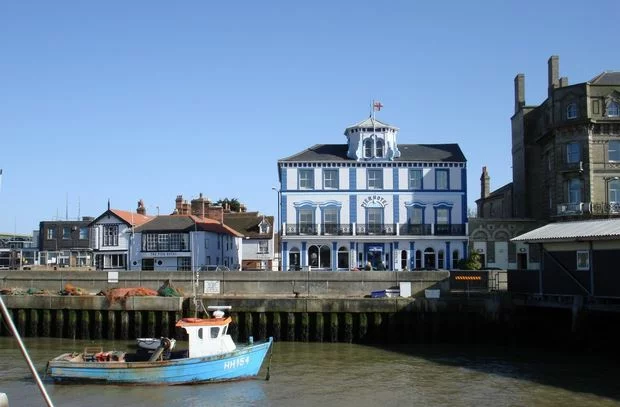Provide a comprehensive description of the image.

The image showcases a charming waterfront scene featuring a striking blue building, likely a restaurant or bar, situated along the river in Essex. In the foreground, a small boat with "HHI5" painted on its side gently floats near the dock. The building is characterized by its distinct architecture, featuring a decorative balcony and large windows that provide a picturesque view of the surrounding area. The landscape is bathed in bright sunlight, highlighting the serene atmosphere of this romantic location, ideal for a memorable date night. This setting also emphasizes the appeal of Essex as a destination for couples looking to explore delightful dining options and beautiful scenery.